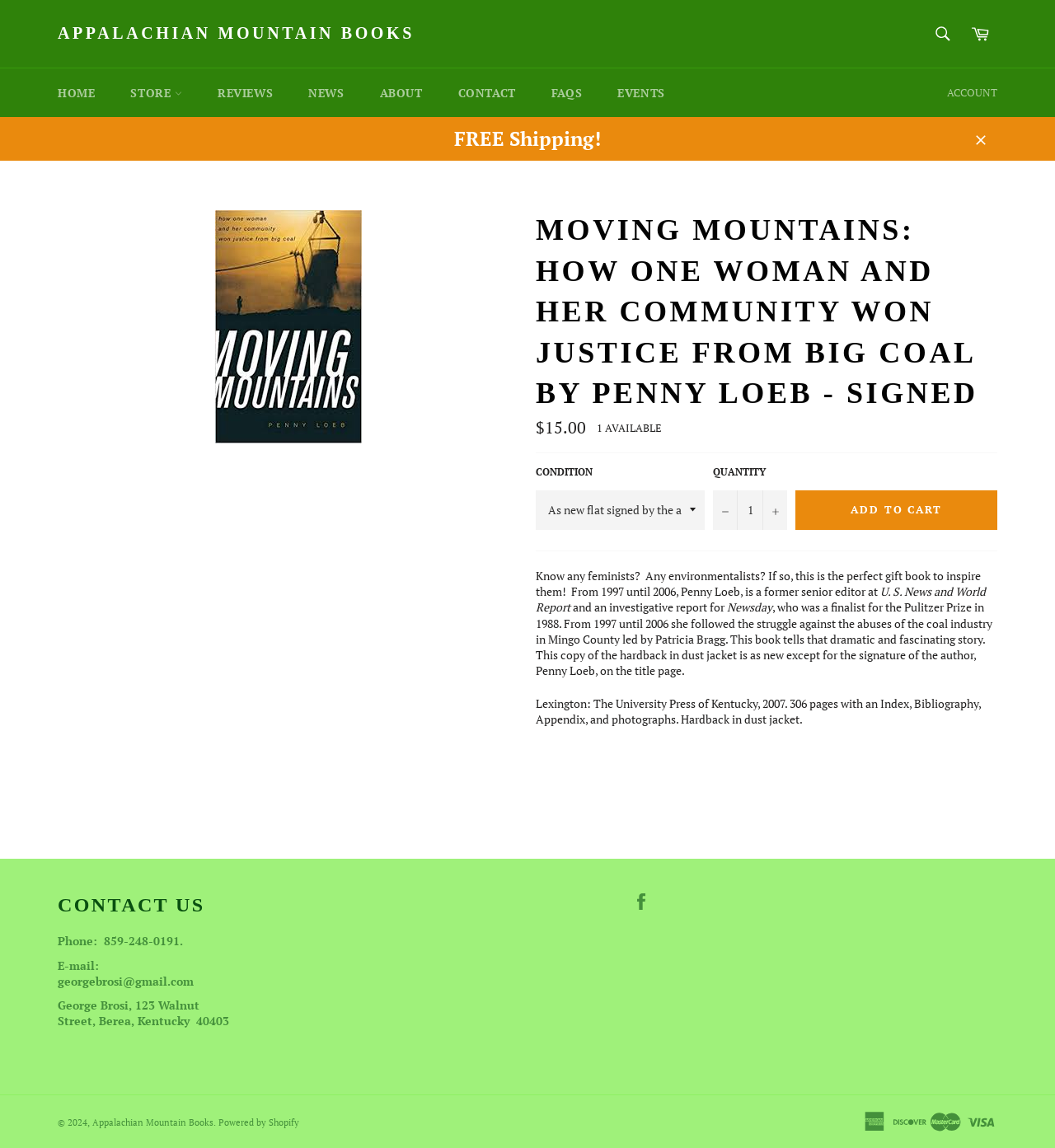Locate and provide the bounding box coordinates for the HTML element that matches this description: "Add to Cart".

[0.754, 0.427, 0.945, 0.462]